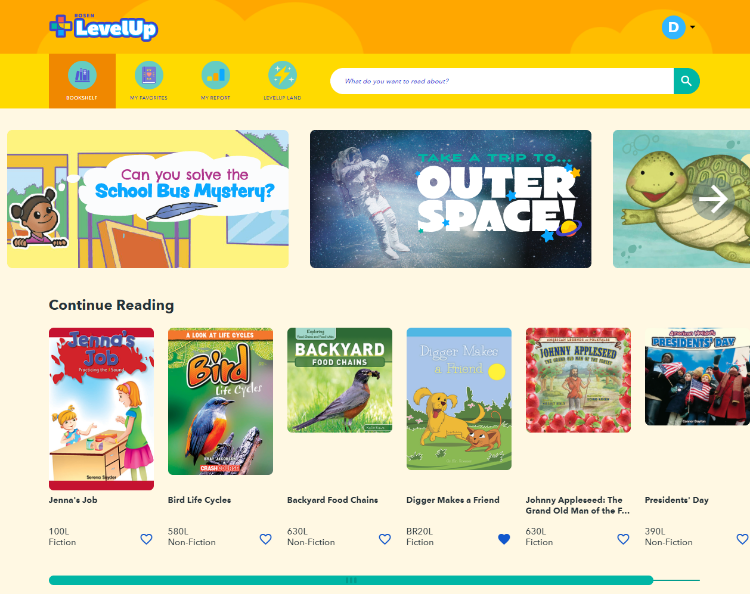Please answer the following question as detailed as possible based on the image: 
What is the purpose of the 'Continue Reading' section?

The 'Continue Reading' section is designed to display a selection of books that cater to various reading levels, allowing users to choose their next reading adventure. This section is intended to encourage users to continue reading and explore different books.